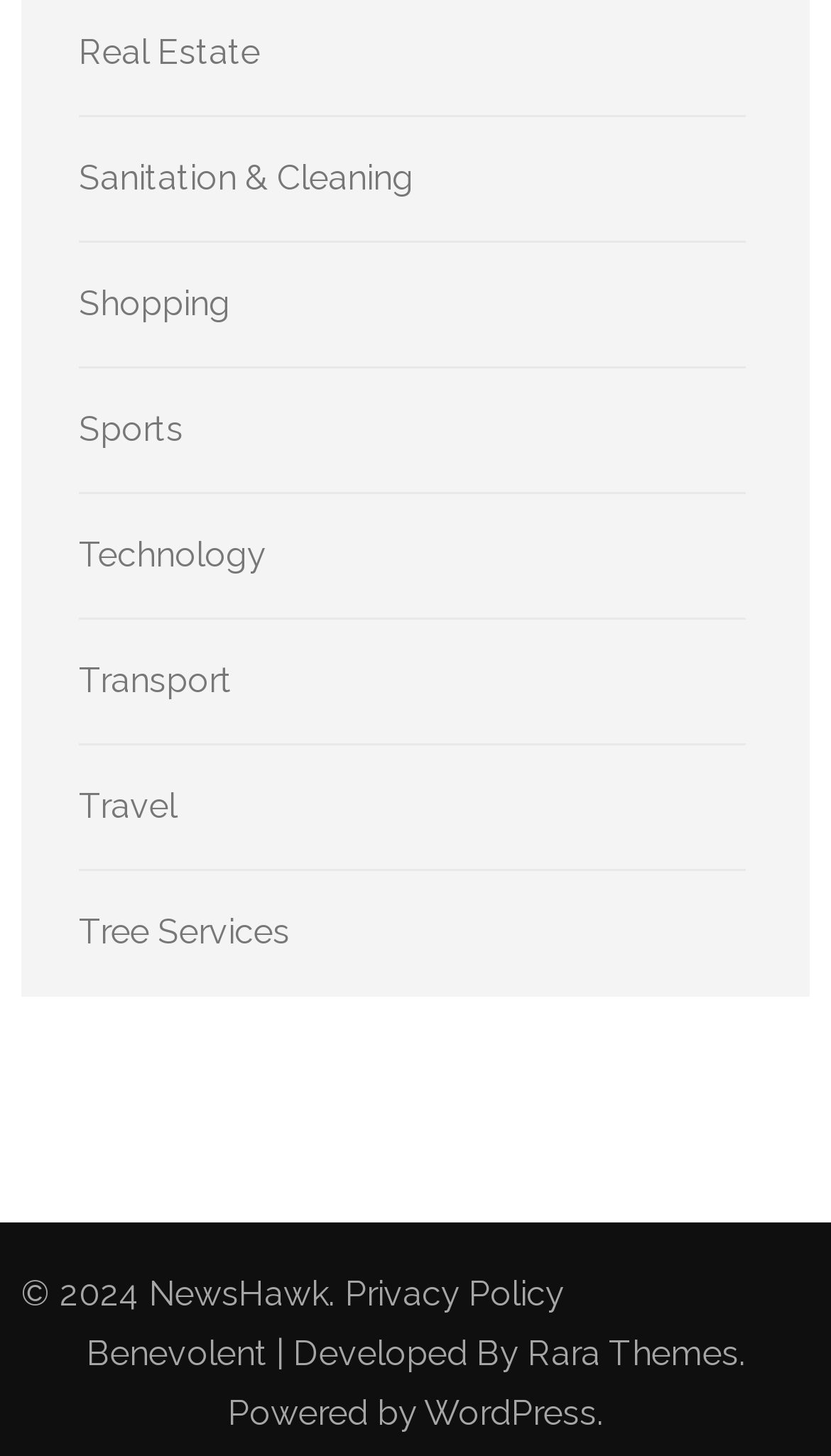Find and provide the bounding box coordinates for the UI element described here: "Privacy Policy". The coordinates should be given as four float numbers between 0 and 1: [left, top, right, bottom].

[0.415, 0.869, 0.679, 0.91]